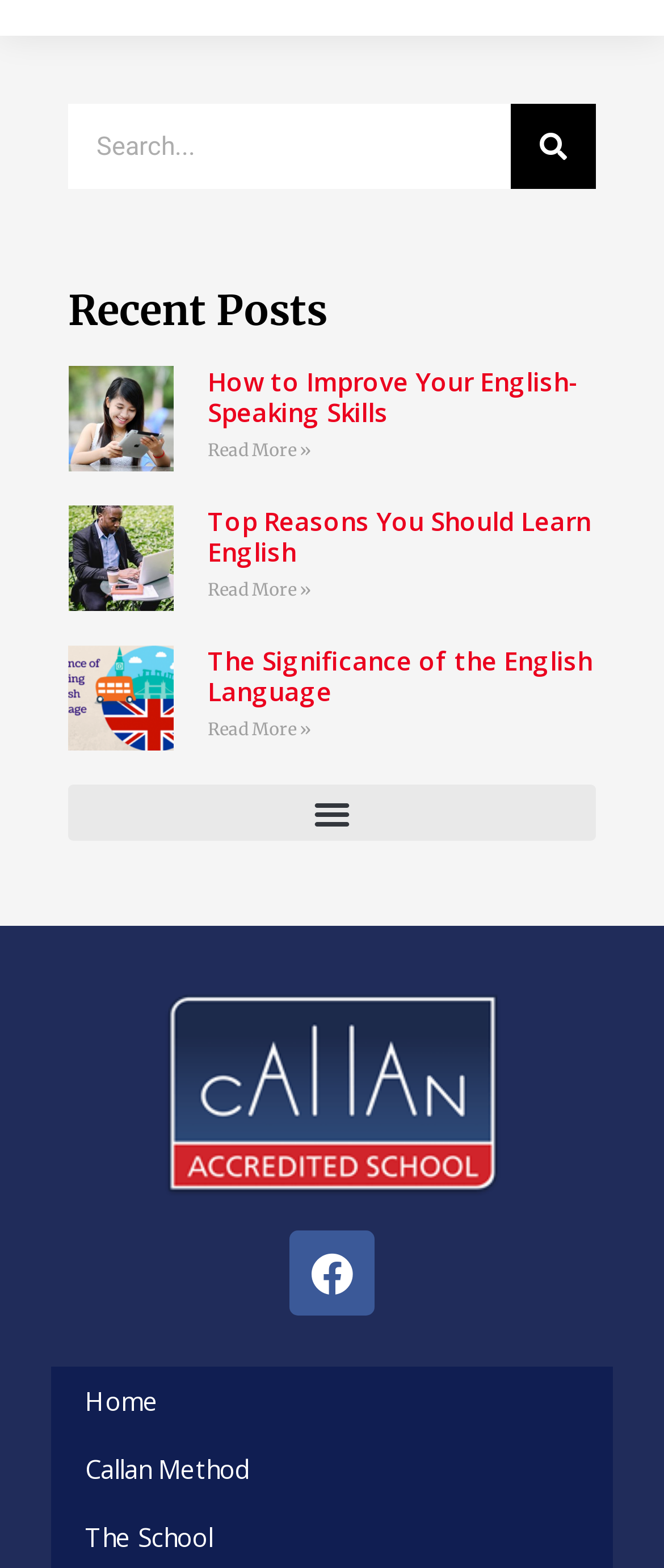Is the menu toggle button expanded?
Provide a well-explained and detailed answer to the question.

I found the menu toggle button element [195] and saw that its 'expanded' property is set to 'False', indicating that it is not expanded.